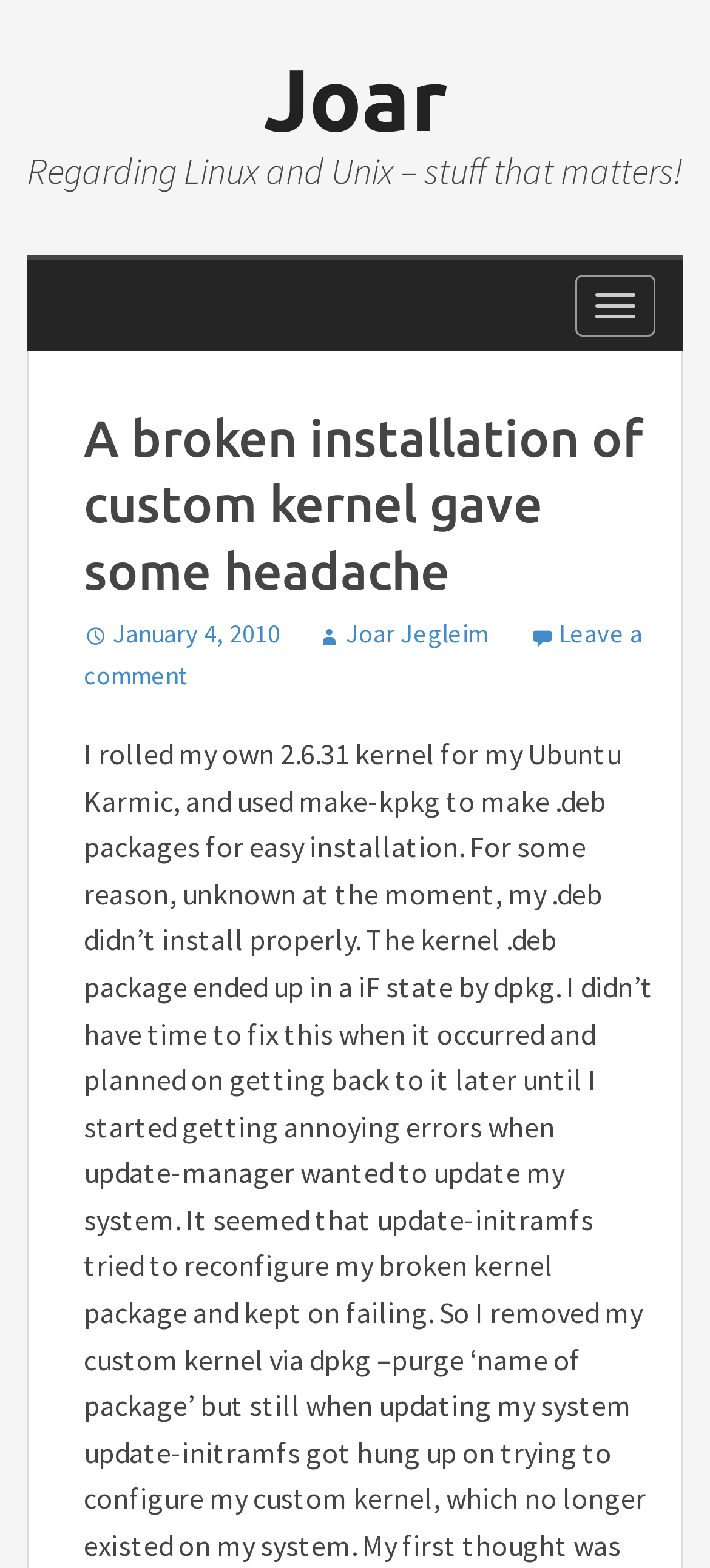What is the purpose of the button at the top right corner?
Ensure your answer is thorough and detailed.

I couldn't determine the purpose of the button at the top right corner because it doesn't have any text or description associated with it. It's just an empty button element.